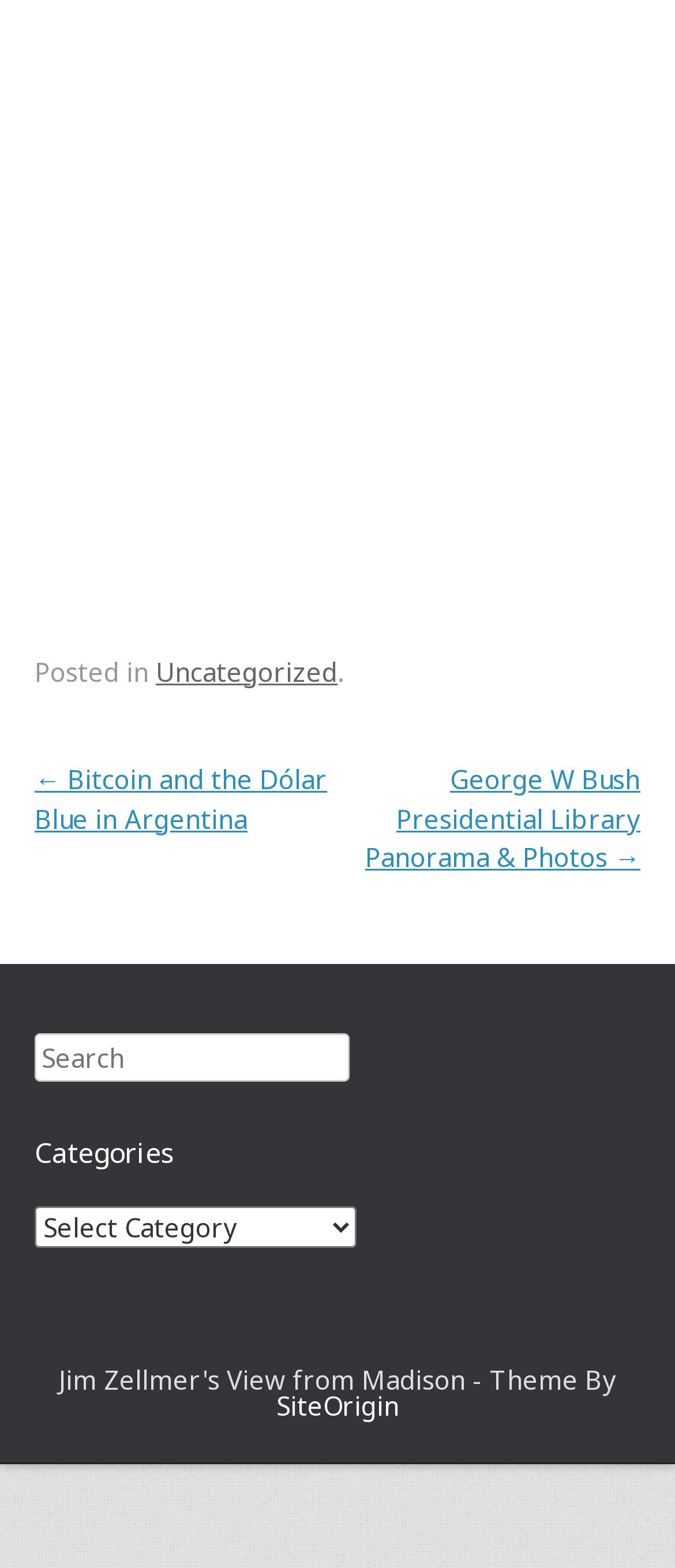What is the name of the site?
Kindly offer a detailed explanation using the data available in the image.

I found the name of the site by looking at the bottom of the page, where I found a link 'SiteOrigin', which indicates the name of the site.